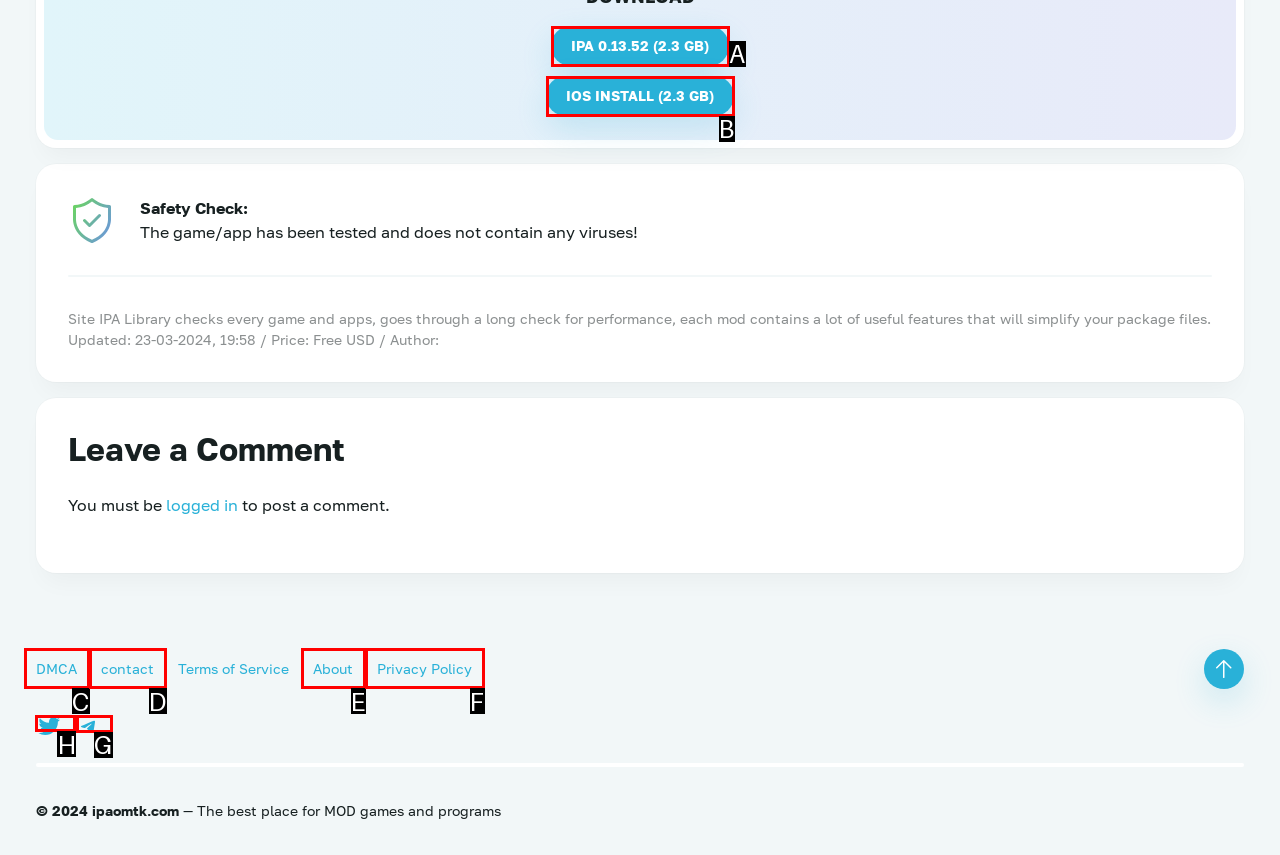Which option should you click on to fulfill this task: Follow Twitter? Answer with the letter of the correct choice.

H